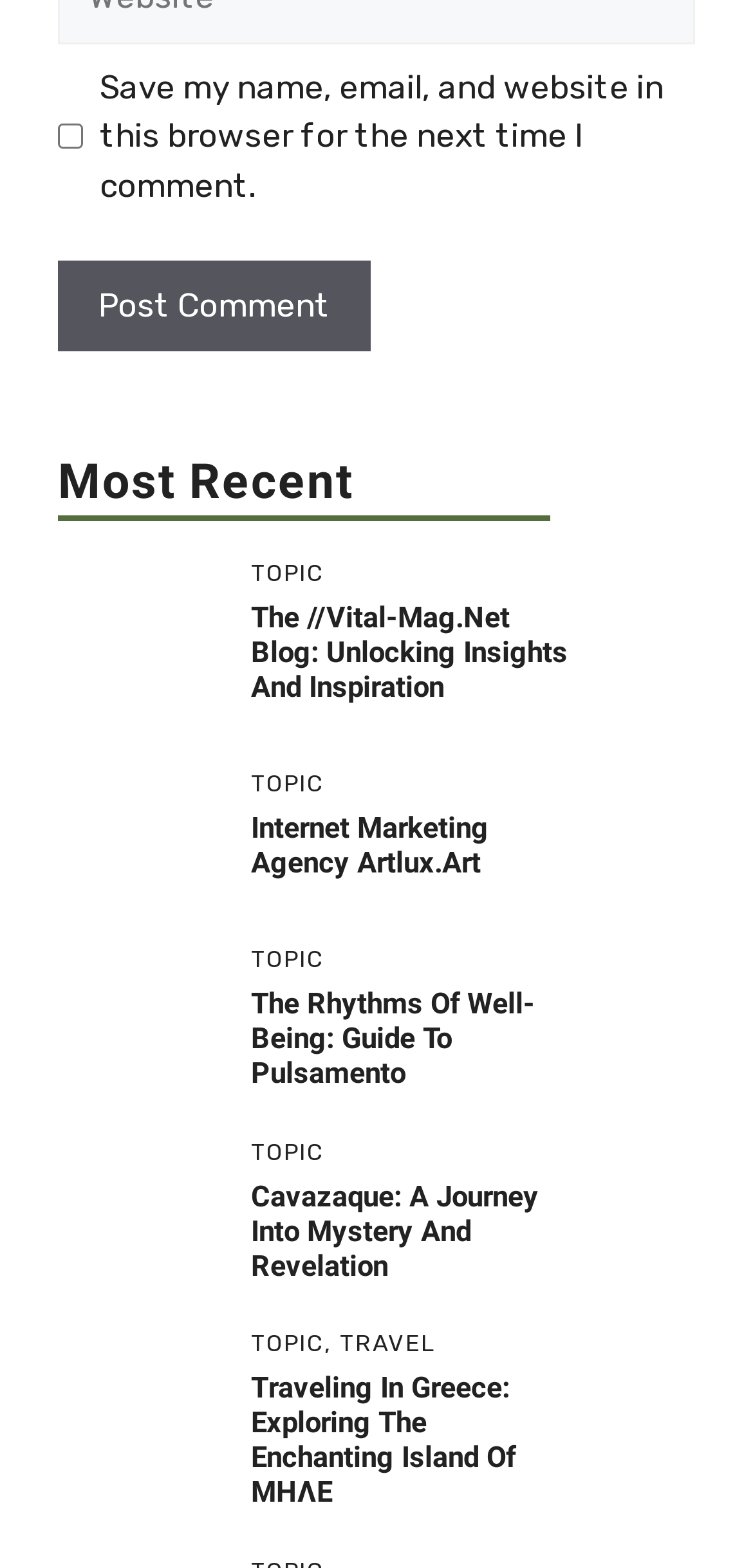Provide the bounding box coordinates for the area that should be clicked to complete the instruction: "View Complaint letter about manager behavior".

None